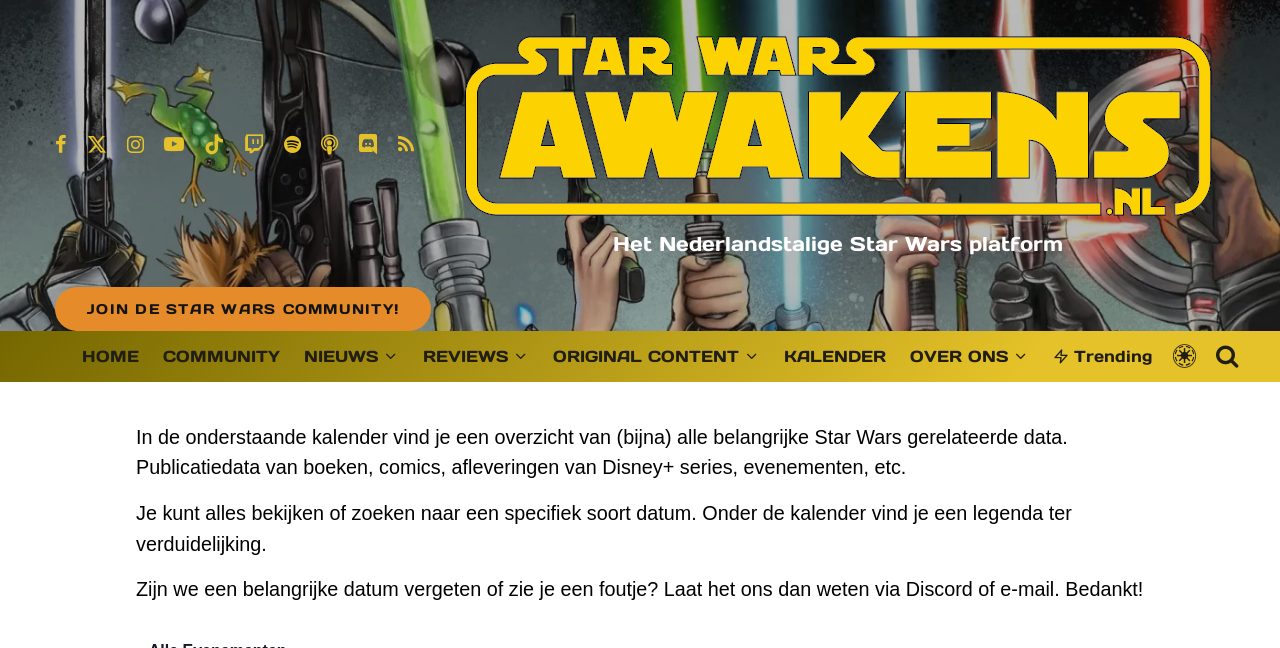Determine the bounding box coordinates of the section I need to click to execute the following instruction: "Go to home page". Provide the coordinates as four float numbers between 0 and 1, i.e., [left, top, right, bottom].

[0.055, 0.511, 0.118, 0.589]